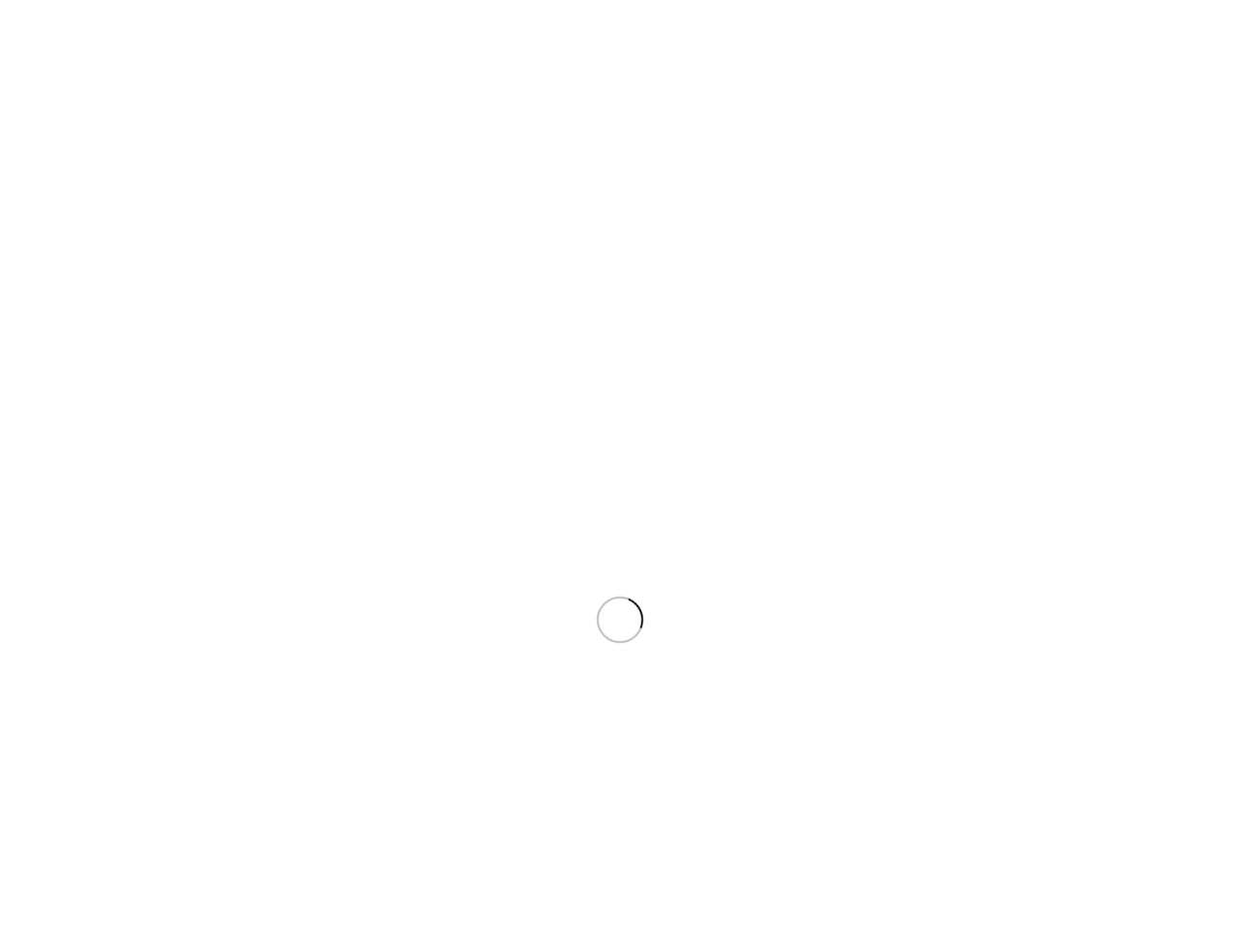Based on the image, please elaborate on the answer to the following question:
What is the commitment of the company?

The commitment of the company can be inferred from the static text element that describes the product, which mentions 'aligns with our commitment to eco-friendliness'.